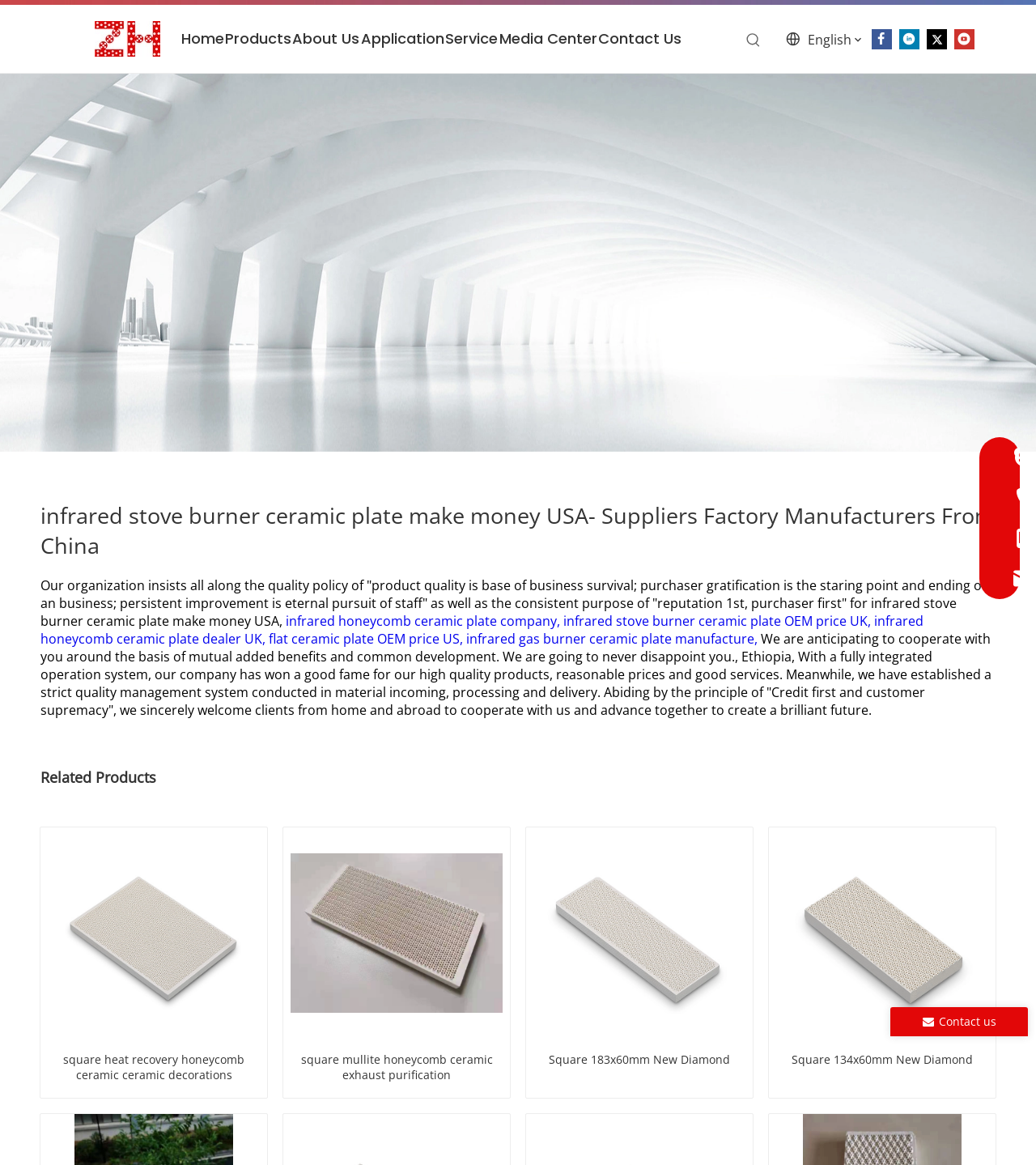What is the name of the company's organization?
Using the image as a reference, answer the question with a short word or phrase.

ZhongHong